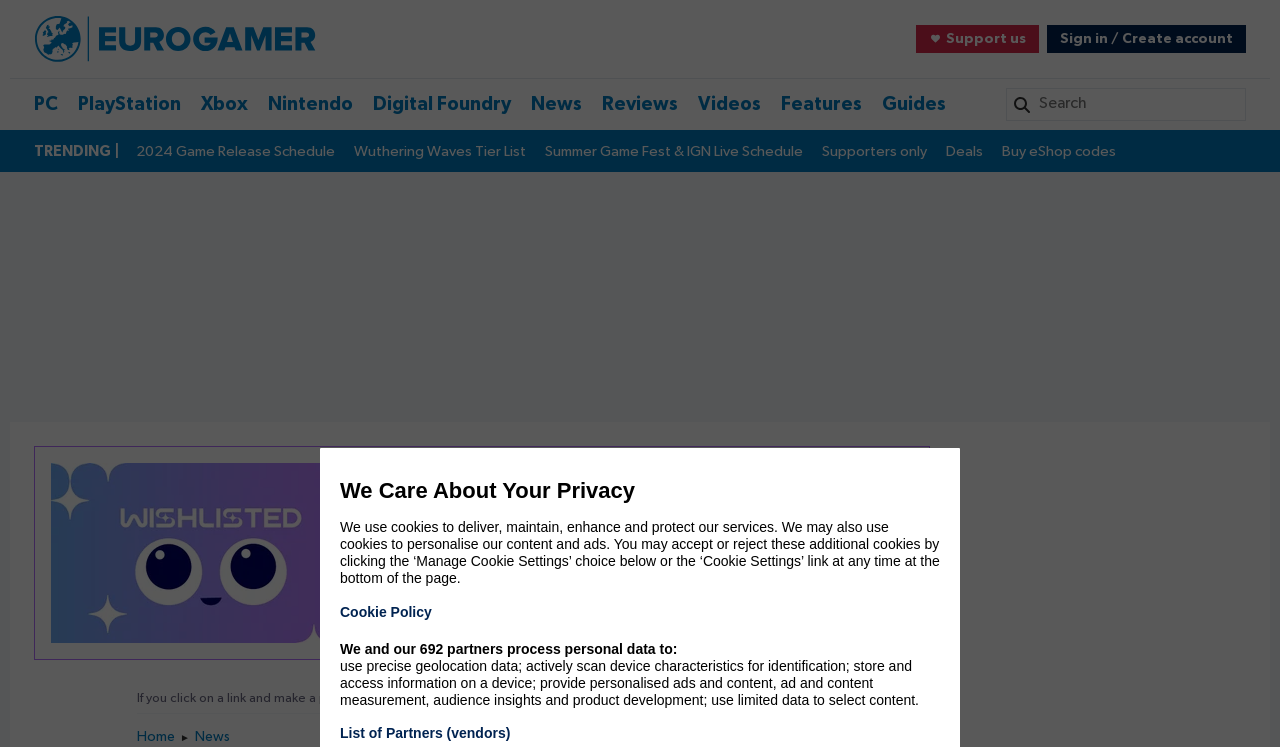Give a one-word or one-phrase response to the question: 
What is the topic of the article with the image?

Steam Next Fest